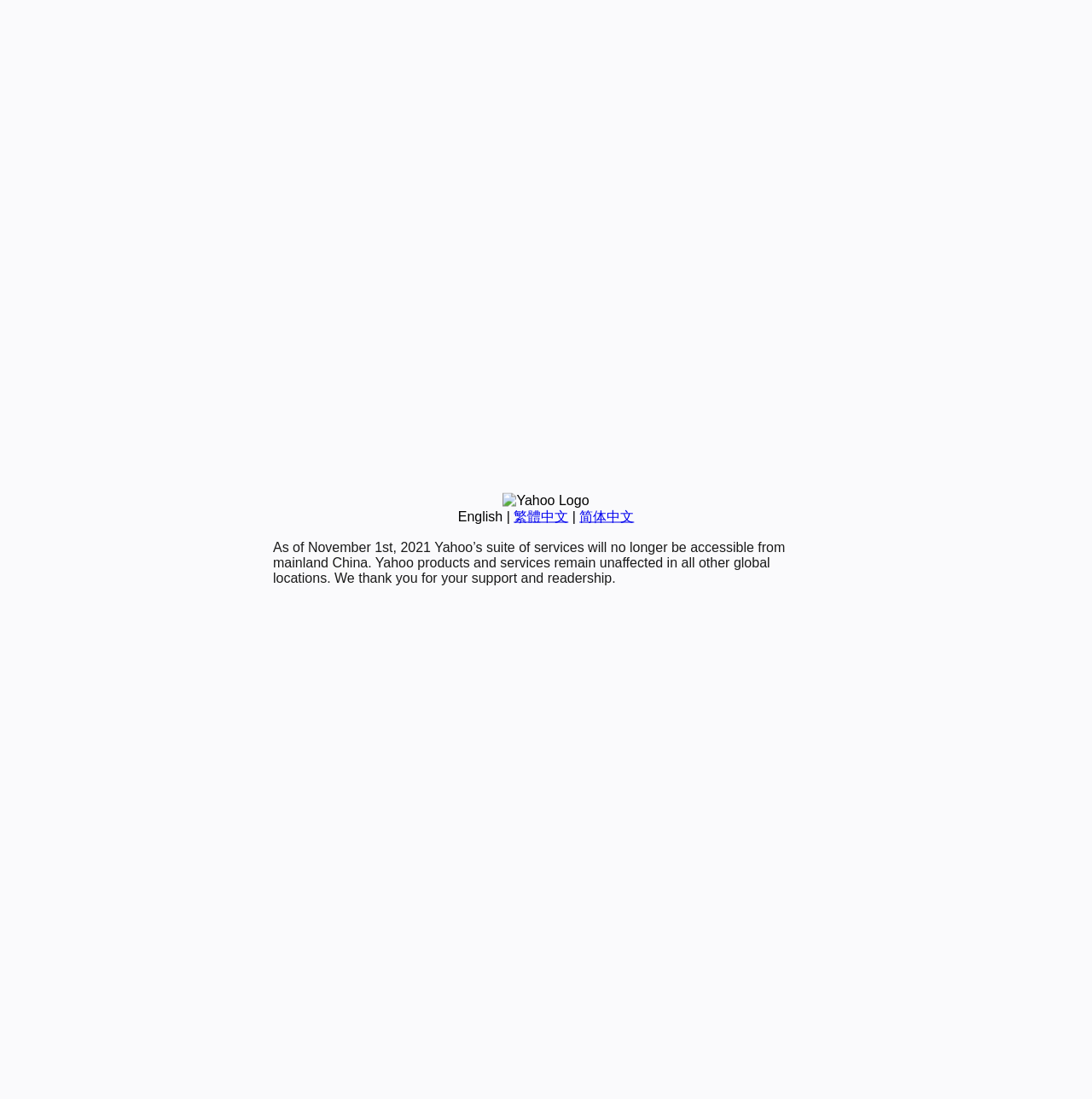Mark the bounding box of the element that matches the following description: "Michael Palermo".

None